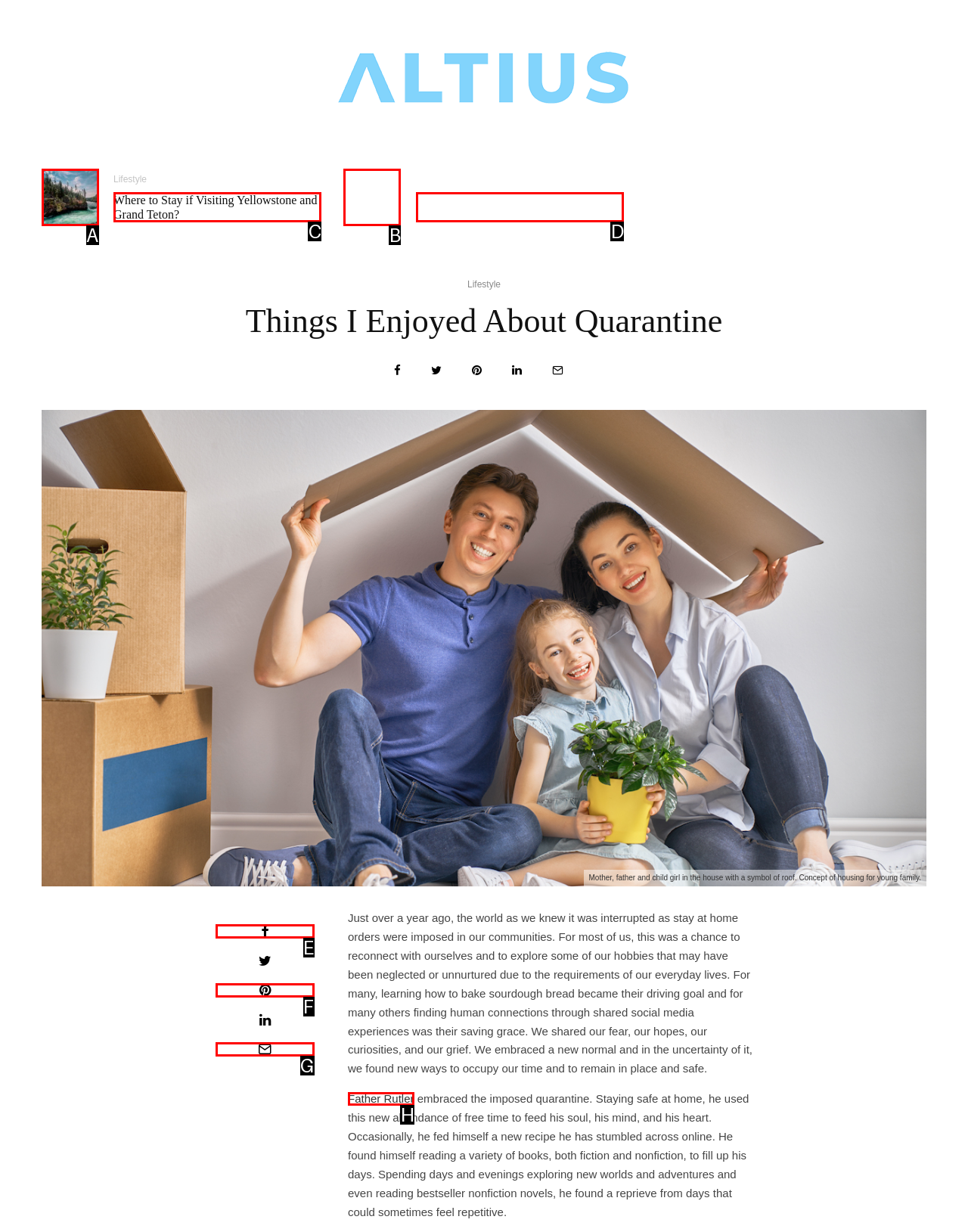Which HTML element should be clicked to fulfill the following task: View the image of a woman sitting on the dock?
Reply with the letter of the appropriate option from the choices given.

B